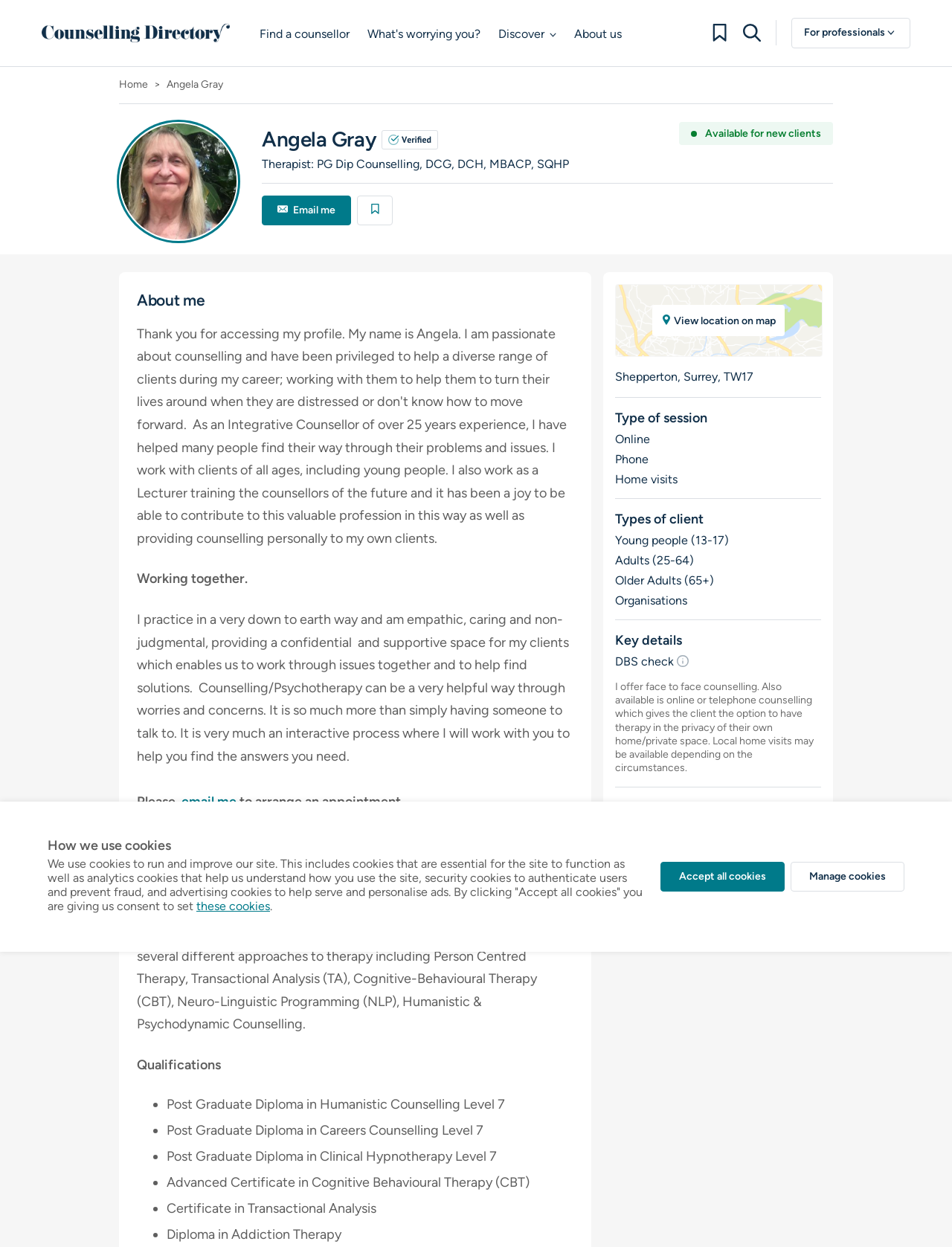What is the location of the counsellor?
Answer the question in as much detail as possible.

The location of the counsellor is Shepperton, Surrey, TW17, which can be found in the section 'Type of session' and also in the link 'View location on map Image'.